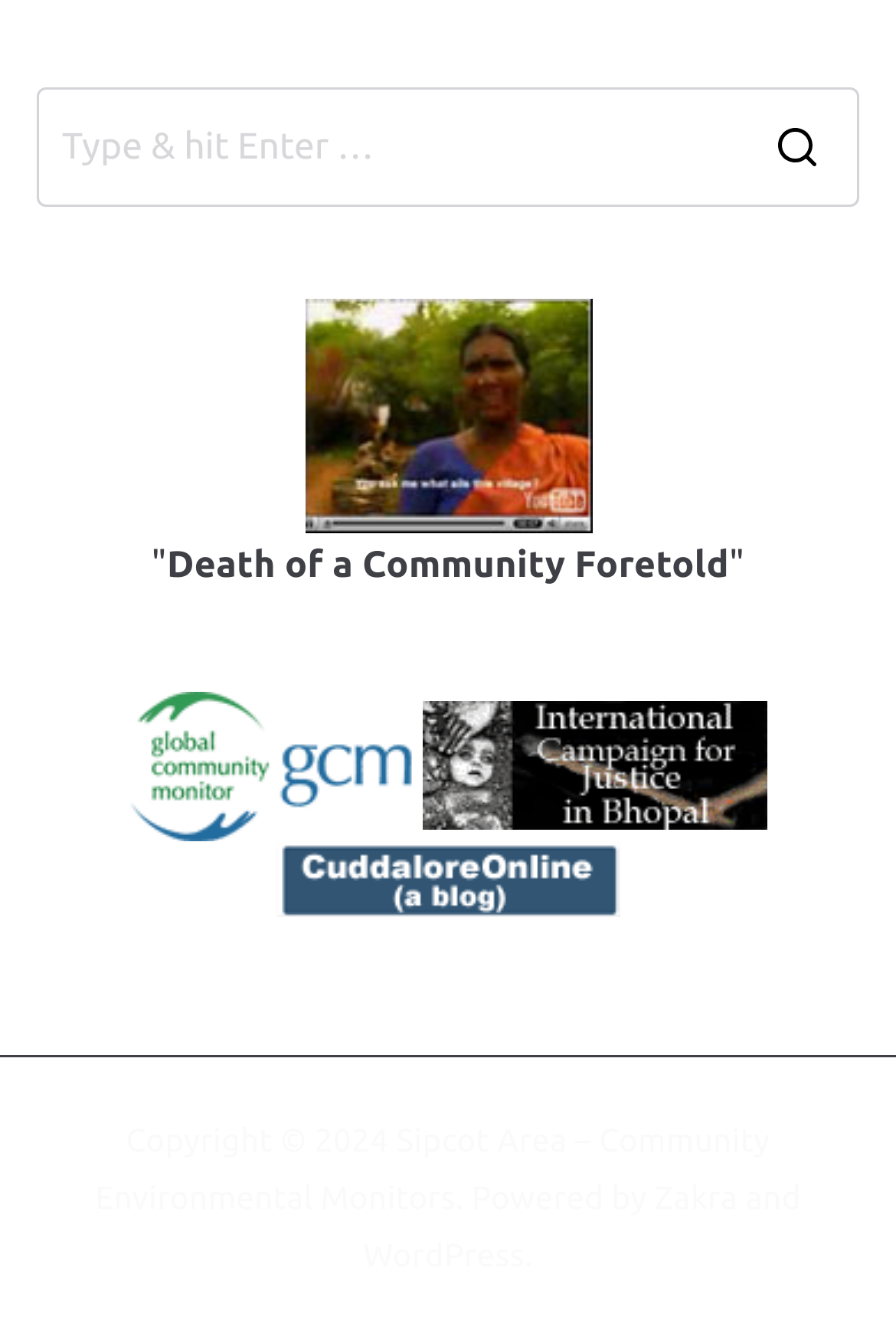Locate the bounding box coordinates of the element you need to click to accomplish the task described by this instruction: "Search for something".

[0.044, 0.066, 0.823, 0.152]